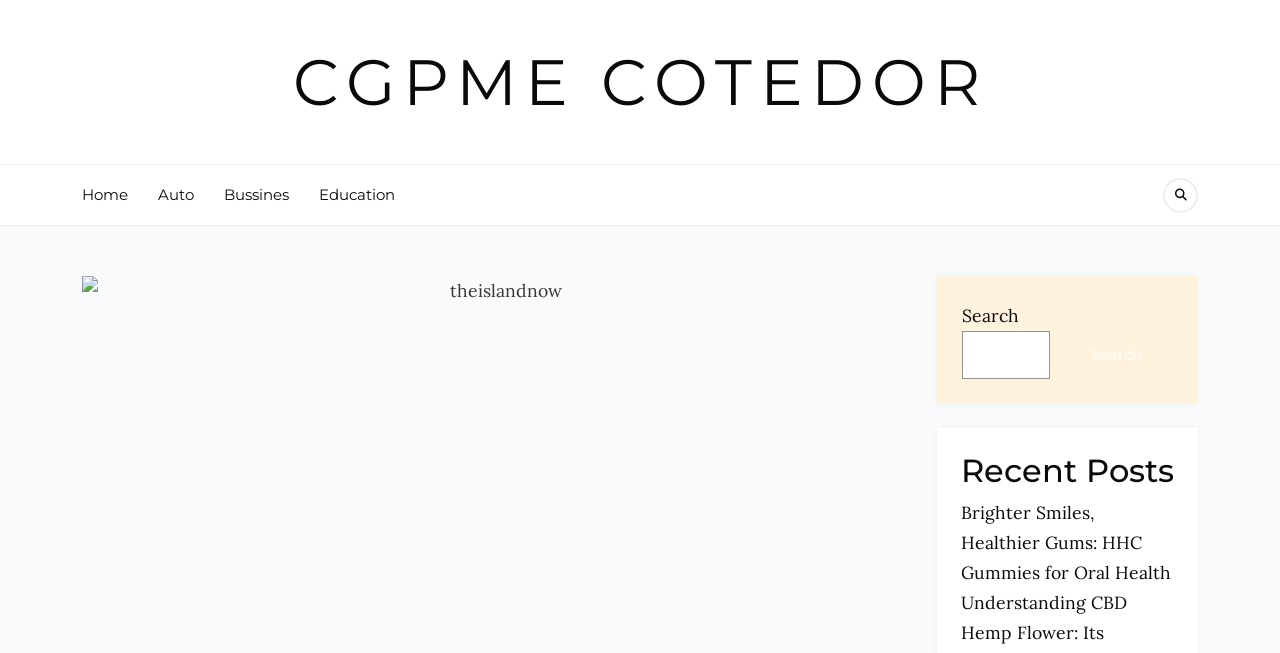Please find the main title text of this webpage.

How to know more about newspaper publishers like The Island Now